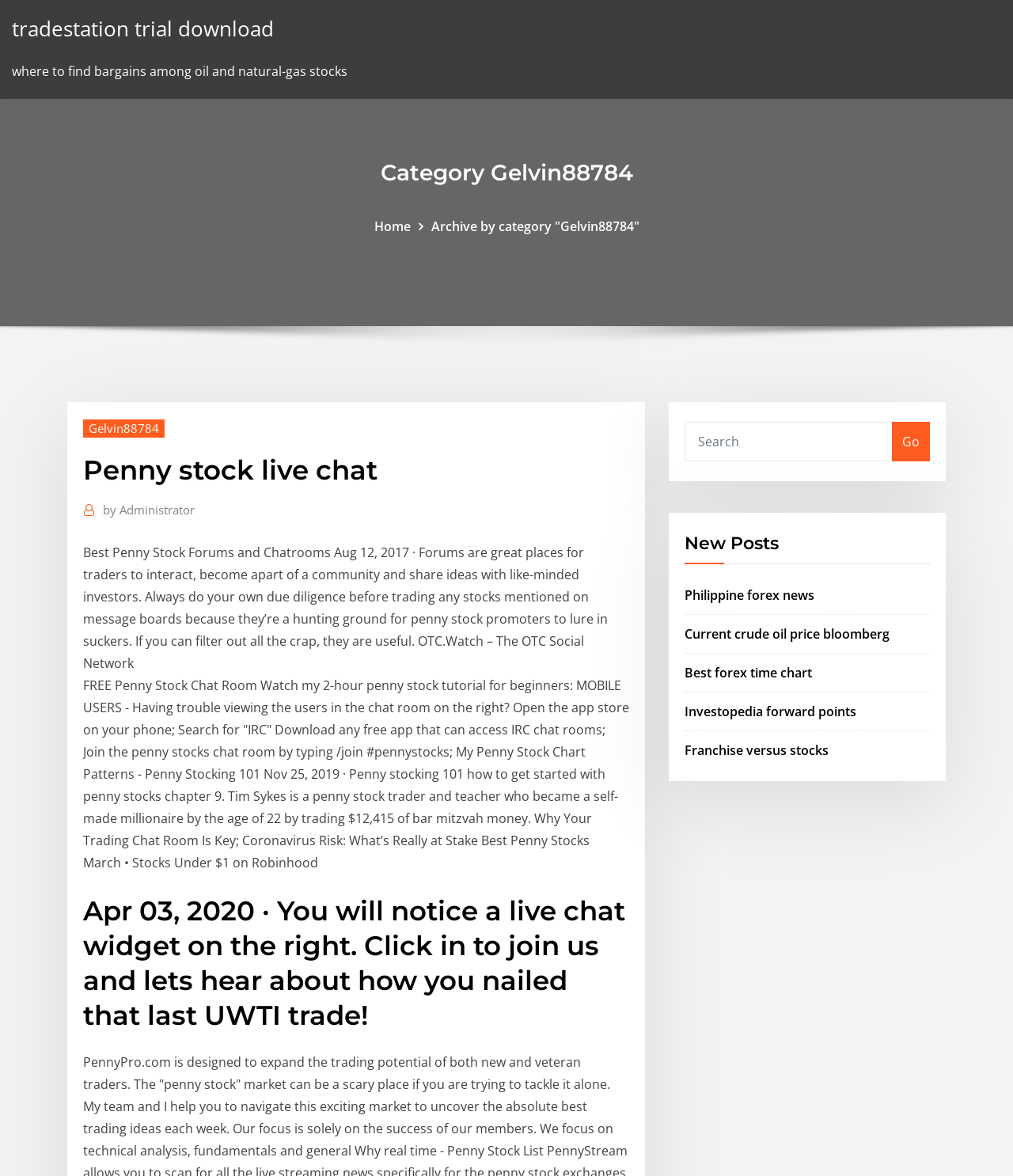What is the topic of the post dated Apr 03, 2020?
Analyze the image and deliver a detailed answer to the question.

I found the topic of the post by reading the heading element 'Apr 03, 2020 · You will notice a live chat widget on the right. Click in to join us and lets hear about how you nailed that last UWTI trade!' which mentions the UWTI trade.